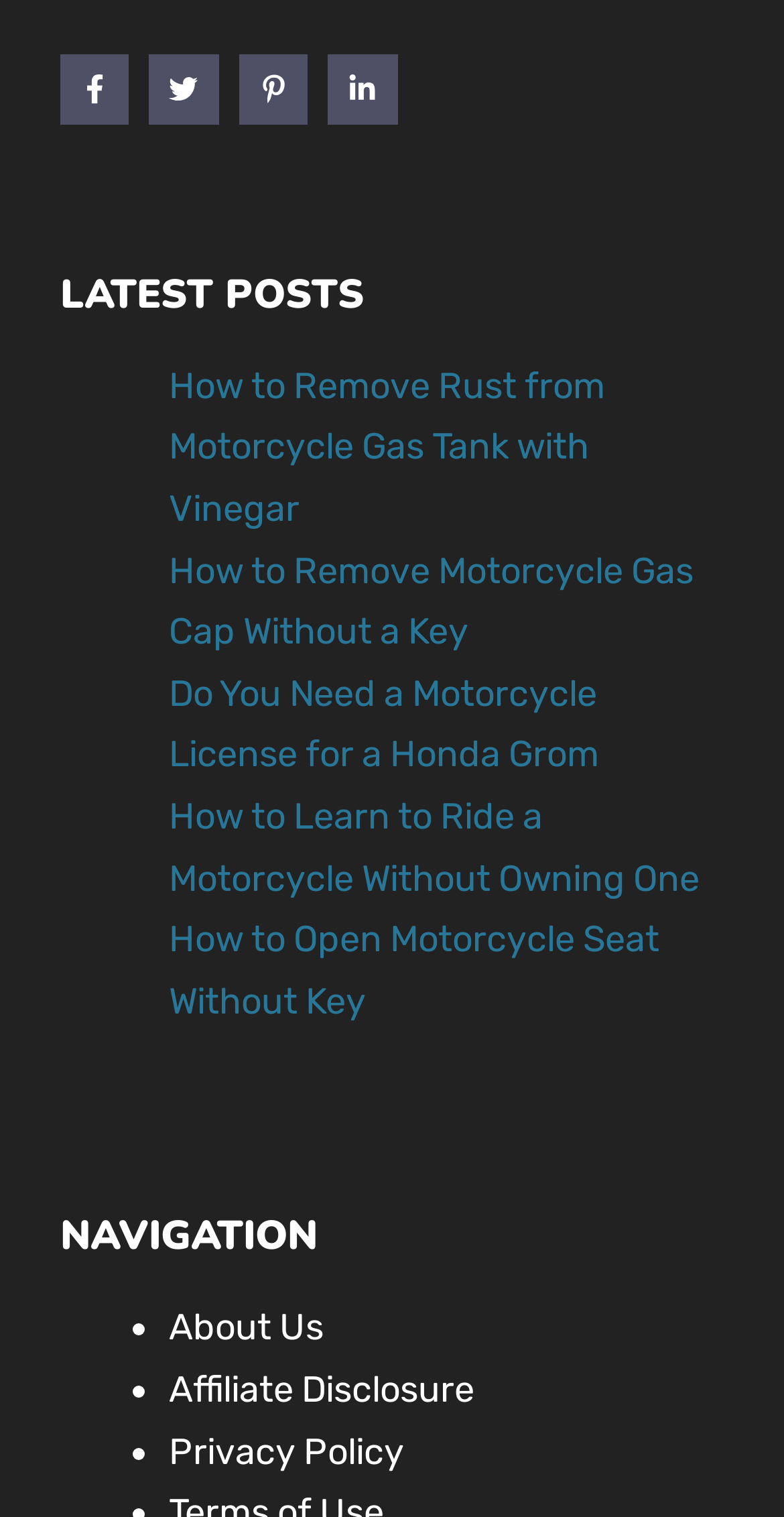Please specify the bounding box coordinates of the element that should be clicked to execute the given instruction: 'Read the latest post about removing rust from motorcycle gas tank with vinegar'. Ensure the coordinates are four float numbers between 0 and 1, expressed as [left, top, right, bottom].

[0.215, 0.24, 0.772, 0.35]